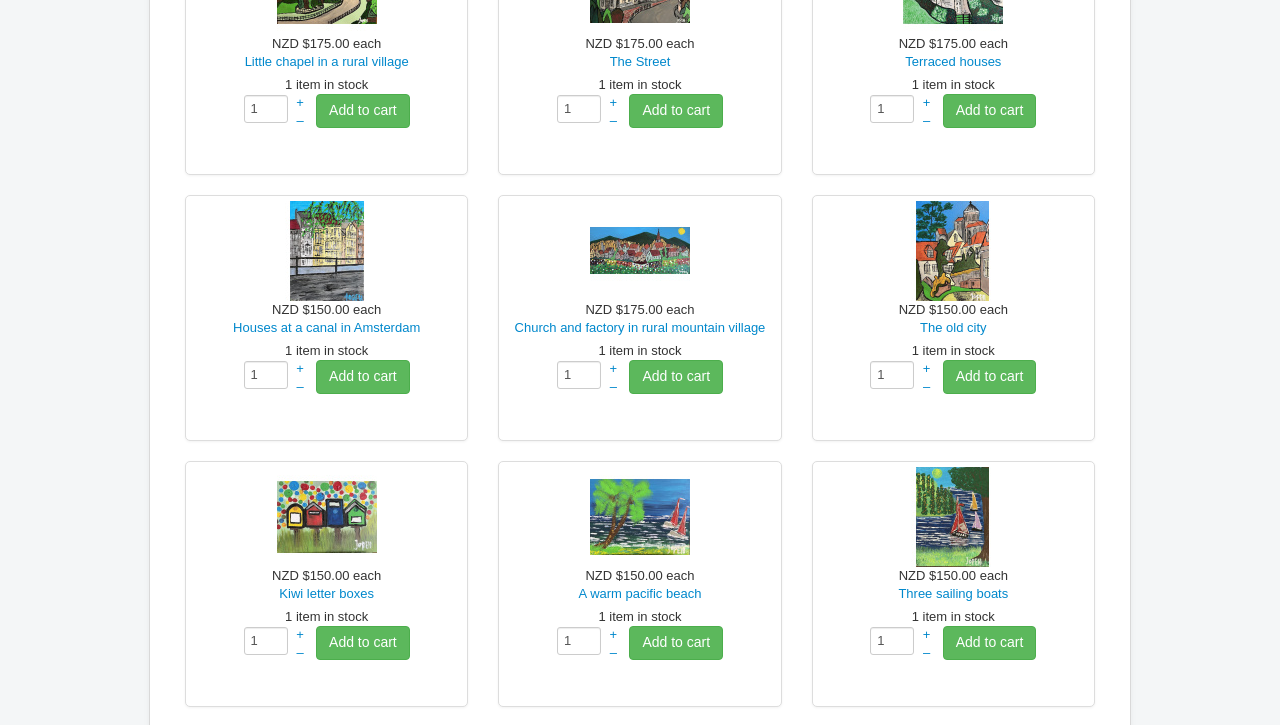Identify and provide the bounding box for the element described by: "Add to cart".

[0.247, 0.497, 0.32, 0.543]